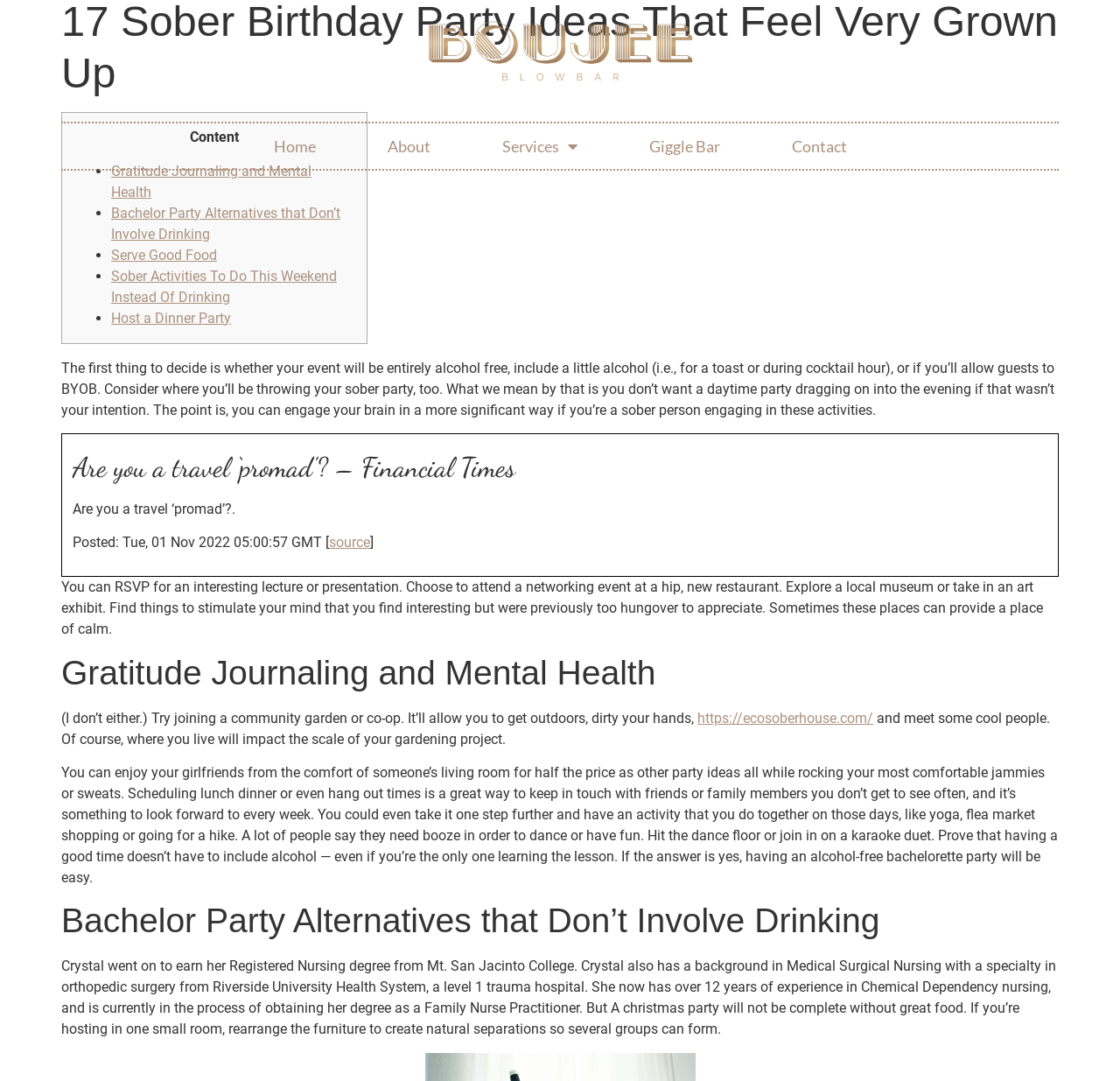Please provide the bounding box coordinates for the element that needs to be clicked to perform the following instruction: "Click on 'Gratitude Journaling and Mental Health'". The coordinates should be given as four float numbers between 0 and 1, i.e., [left, top, right, bottom].

[0.099, 0.15, 0.278, 0.185]